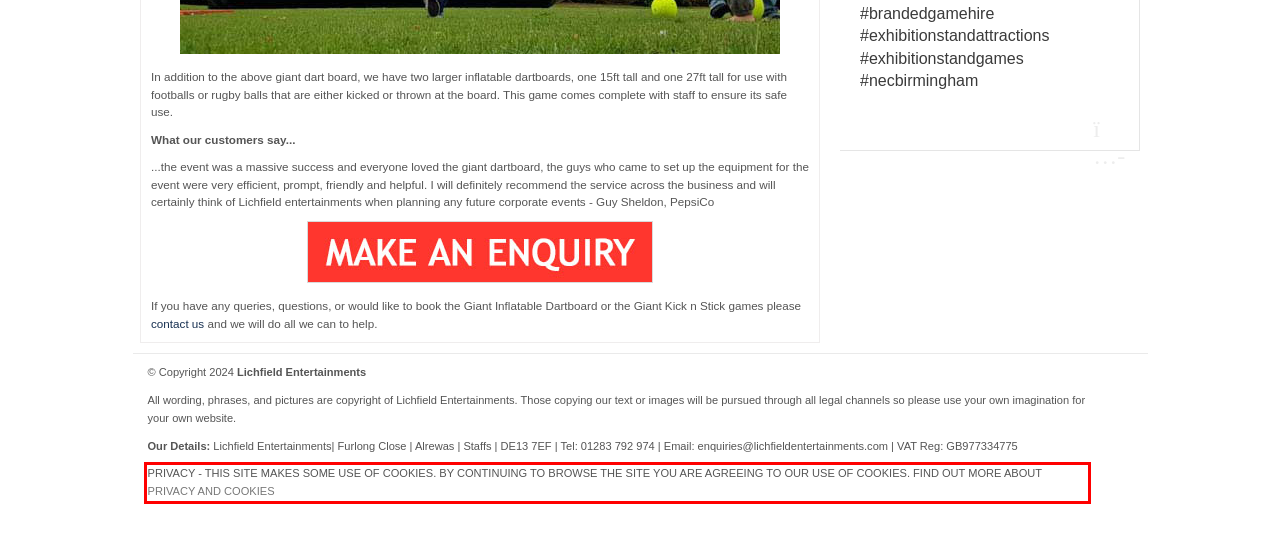Given a webpage screenshot, identify the text inside the red bounding box using OCR and extract it.

PRIVACY - THIS SITE MAKES SOME USE OF COOKIES. BY CONTINUING TO BROWSE THE SITE YOU ARE AGREEING TO OUR USE OF COOKIES. FIND OUT MORE ABOUT PRIVACY AND COOKIES